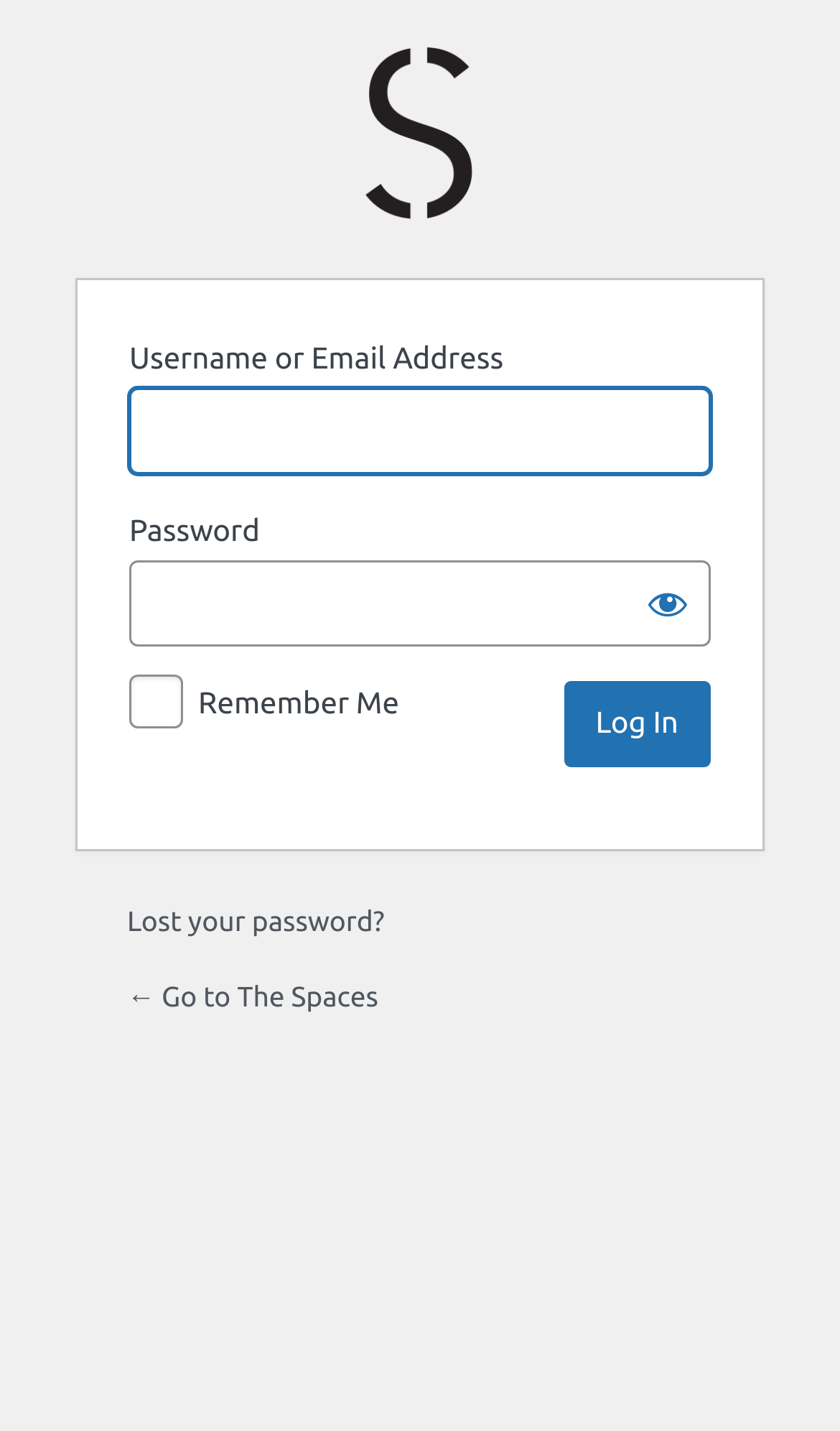Using floating point numbers between 0 and 1, provide the bounding box coordinates in the format (top-left x, top-left y, bottom-right x, bottom-right y). Locate the UI element described here: aria-label="Show password"

[0.744, 0.391, 0.846, 0.451]